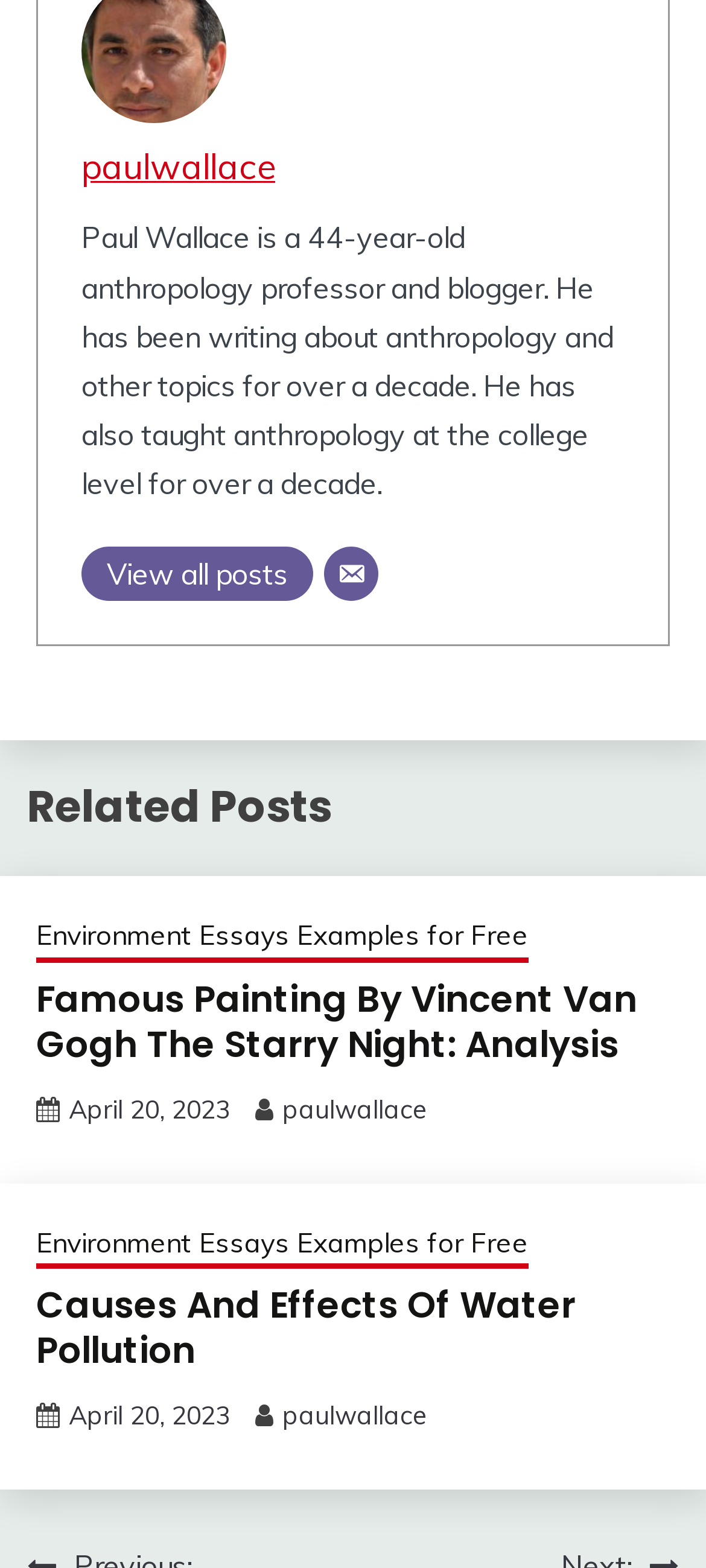Identify the bounding box coordinates for the element that needs to be clicked to fulfill this instruction: "Read related post about Environment Essays". Provide the coordinates in the format of four float numbers between 0 and 1: [left, top, right, bottom].

[0.051, 0.584, 0.749, 0.614]